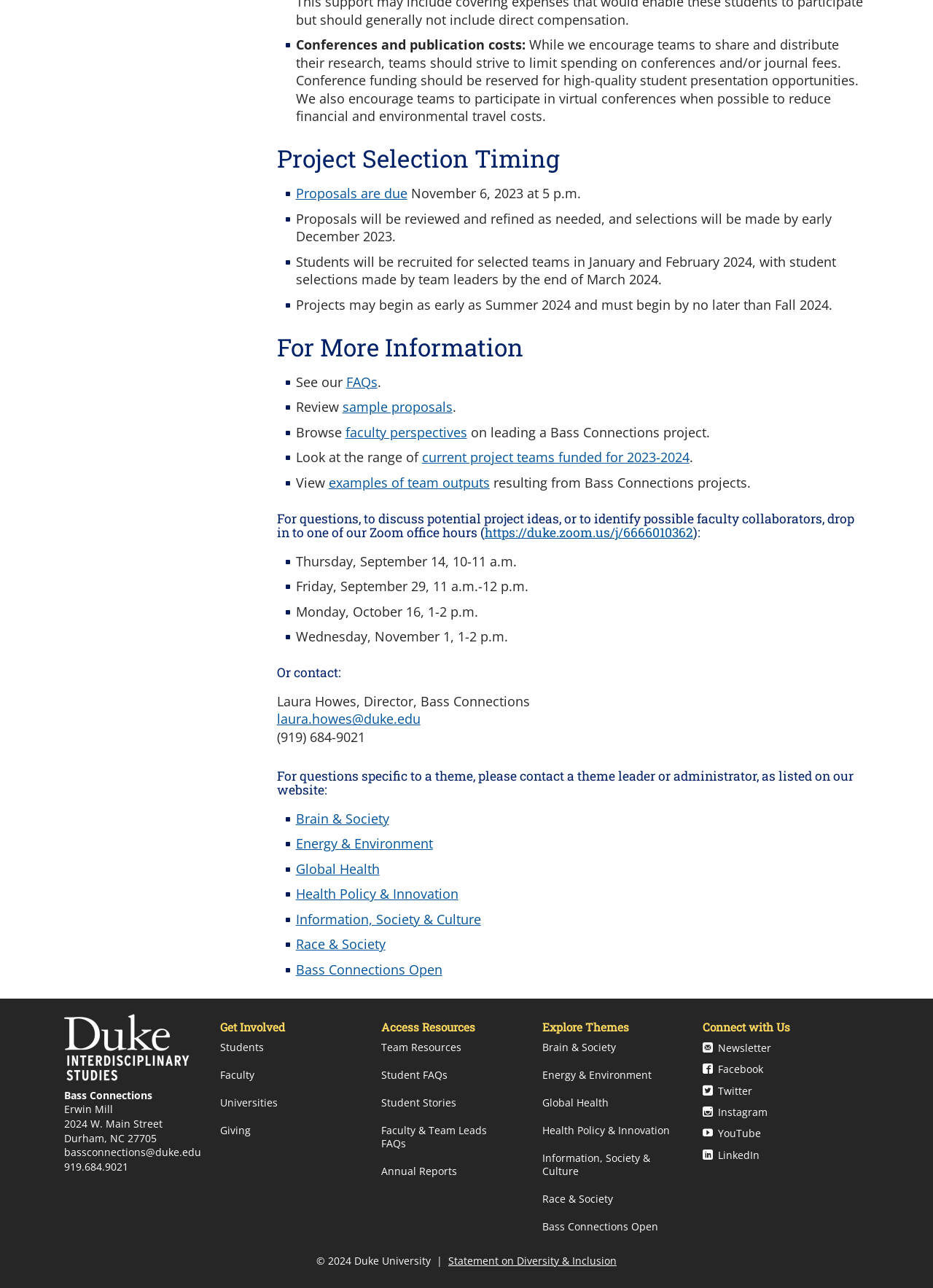Determine the bounding box for the described UI element: "sample proposals".

[0.367, 0.309, 0.485, 0.323]